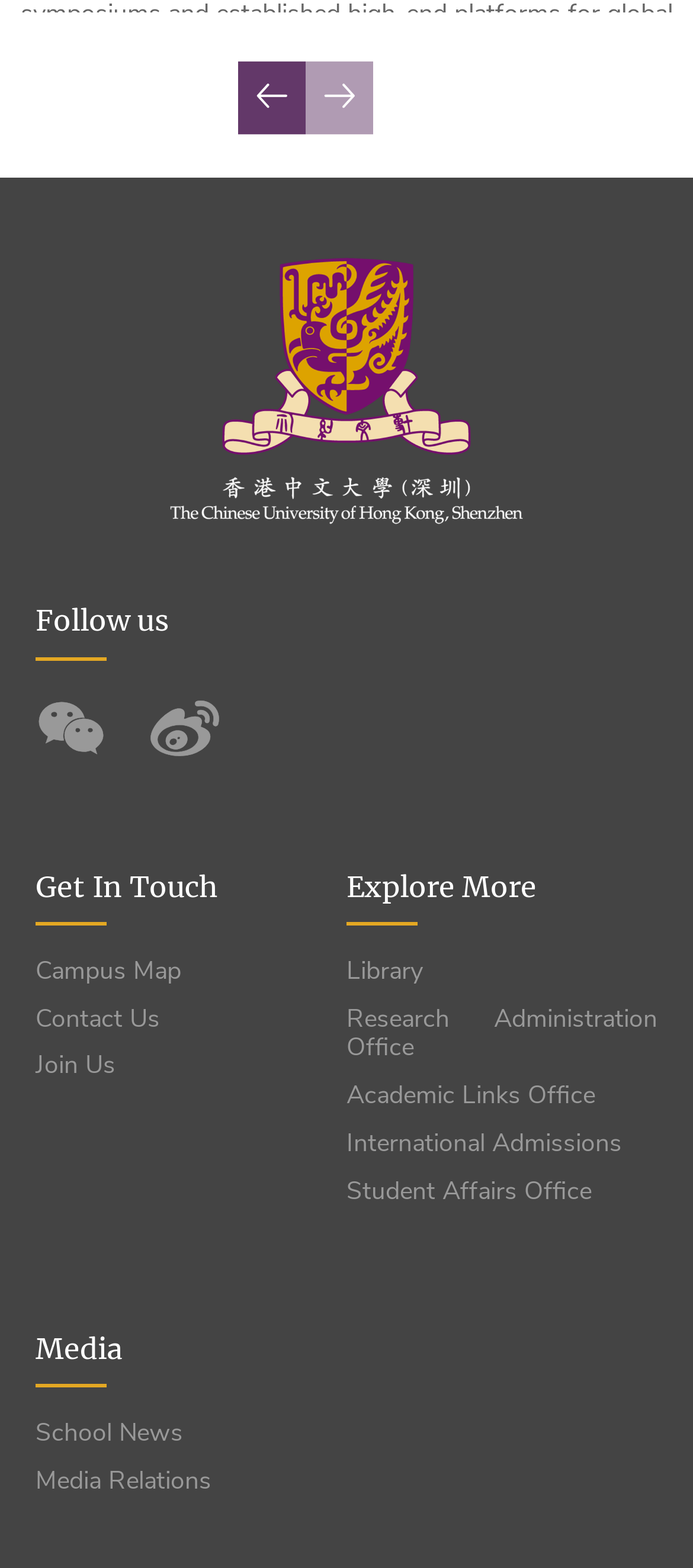How many sections are there on the webpage?
Look at the image and answer with only one word or phrase.

4